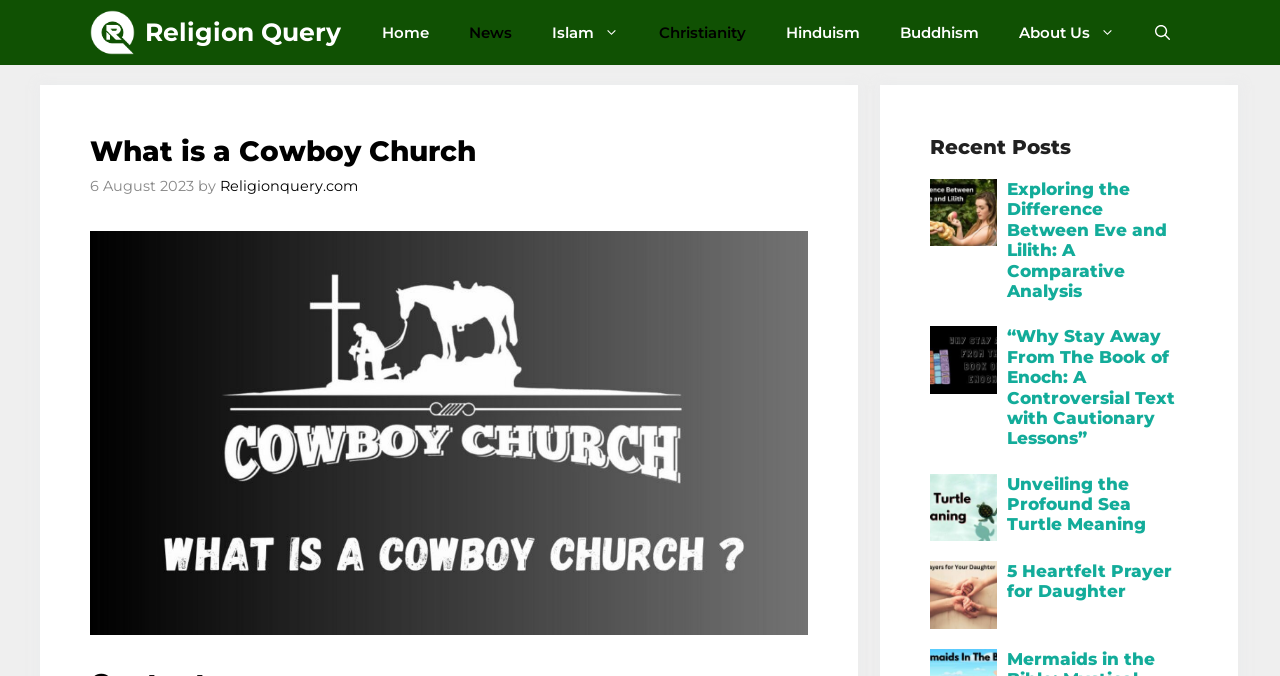Answer the question briefly using a single word or phrase: 
What is the topic of the article with the image of a sea turtle?

Sea Turtle Meaning